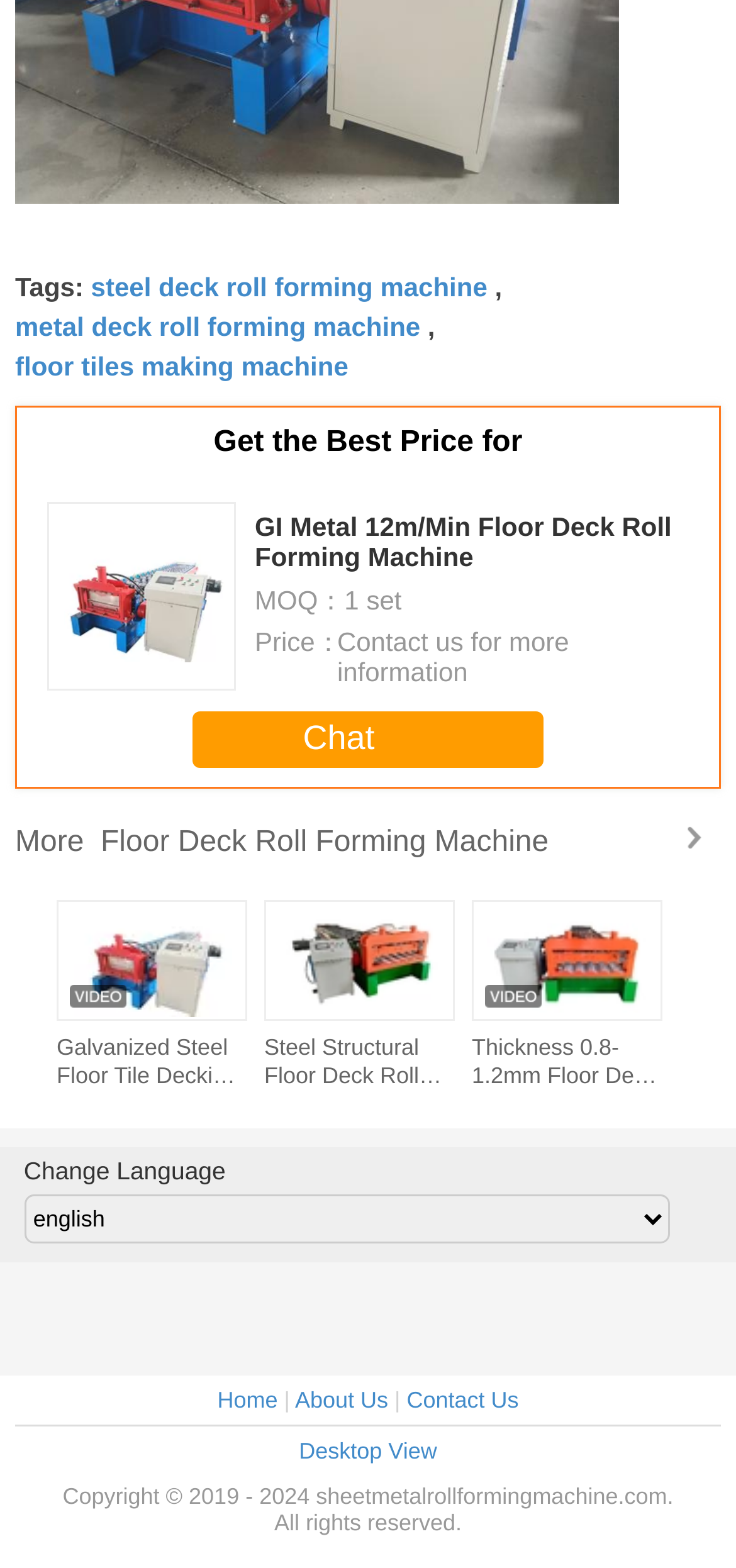Please indicate the bounding box coordinates of the element's region to be clicked to achieve the instruction: "Get more information about the 'GI Metal 12m/Min Floor Deck Roll Forming Machine'". Provide the coordinates as four float numbers between 0 and 1, i.e., [left, top, right, bottom].

[0.067, 0.322, 0.318, 0.44]